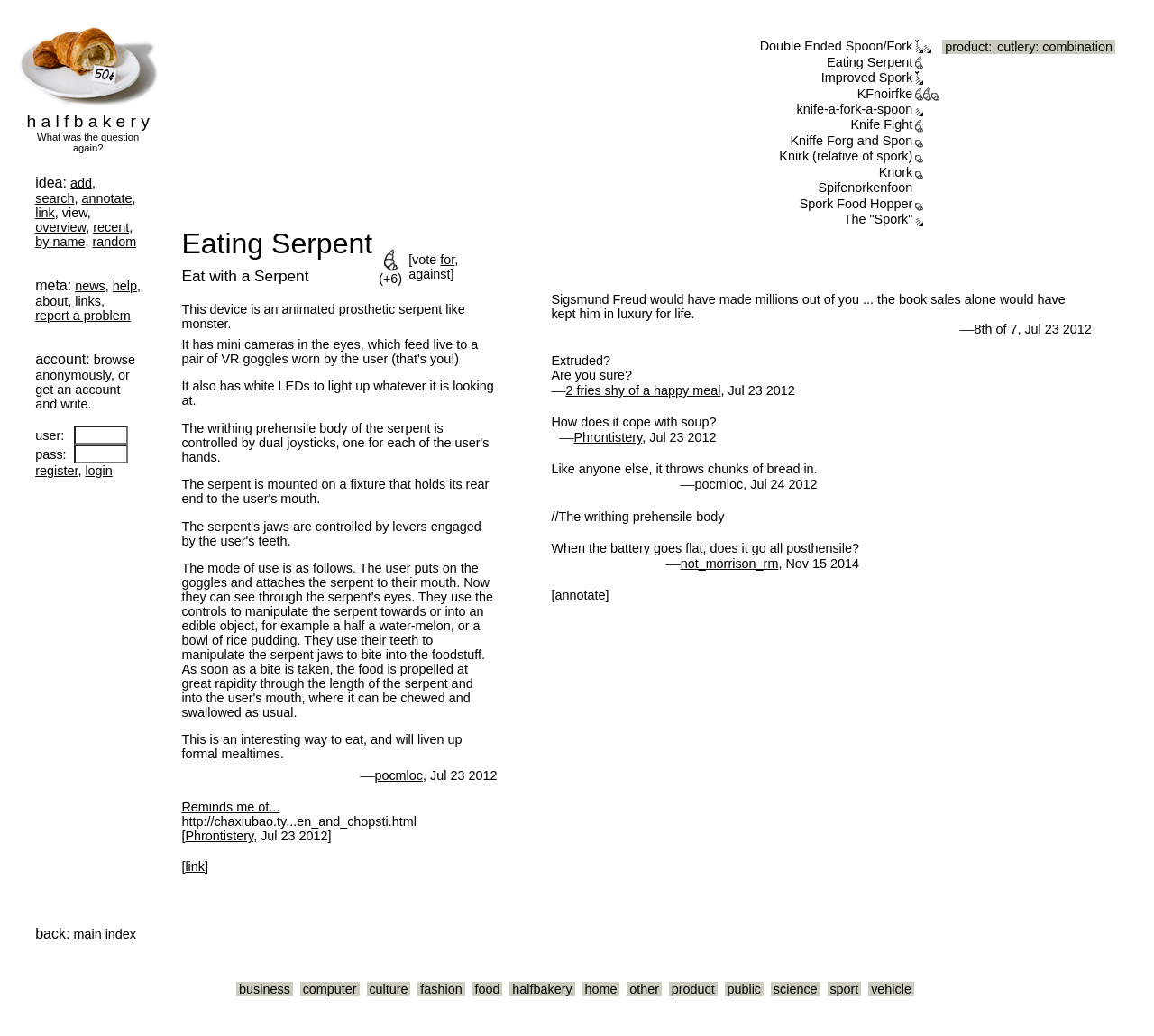Please specify the bounding box coordinates of the clickable region necessary for completing the following instruction: "view the 'Eating Serpent' idea". The coordinates must consist of four float numbers between 0 and 1, i.e., [left, top, right, bottom].

[0.716, 0.053, 0.791, 0.067]